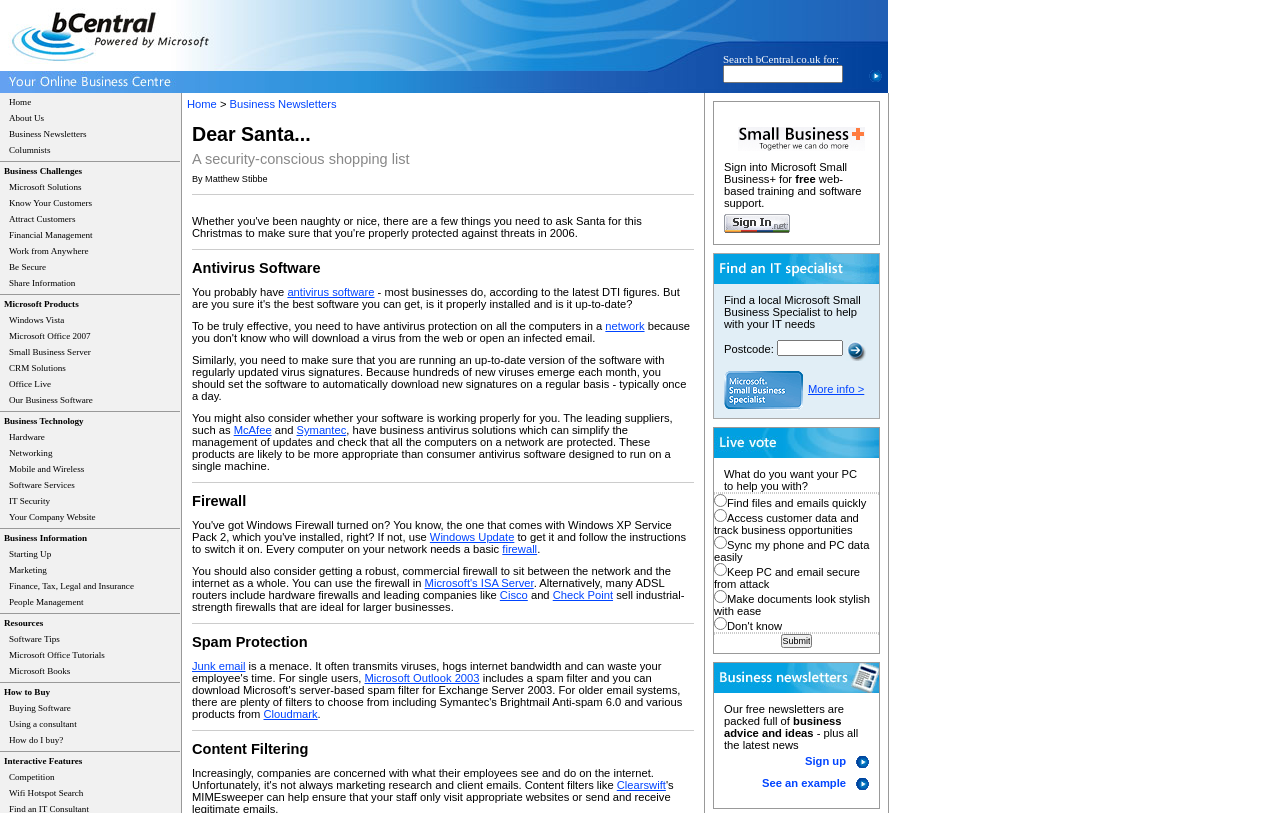What is the author of the article?
Based on the screenshot, provide your answer in one word or phrase.

Matthew Stibbe